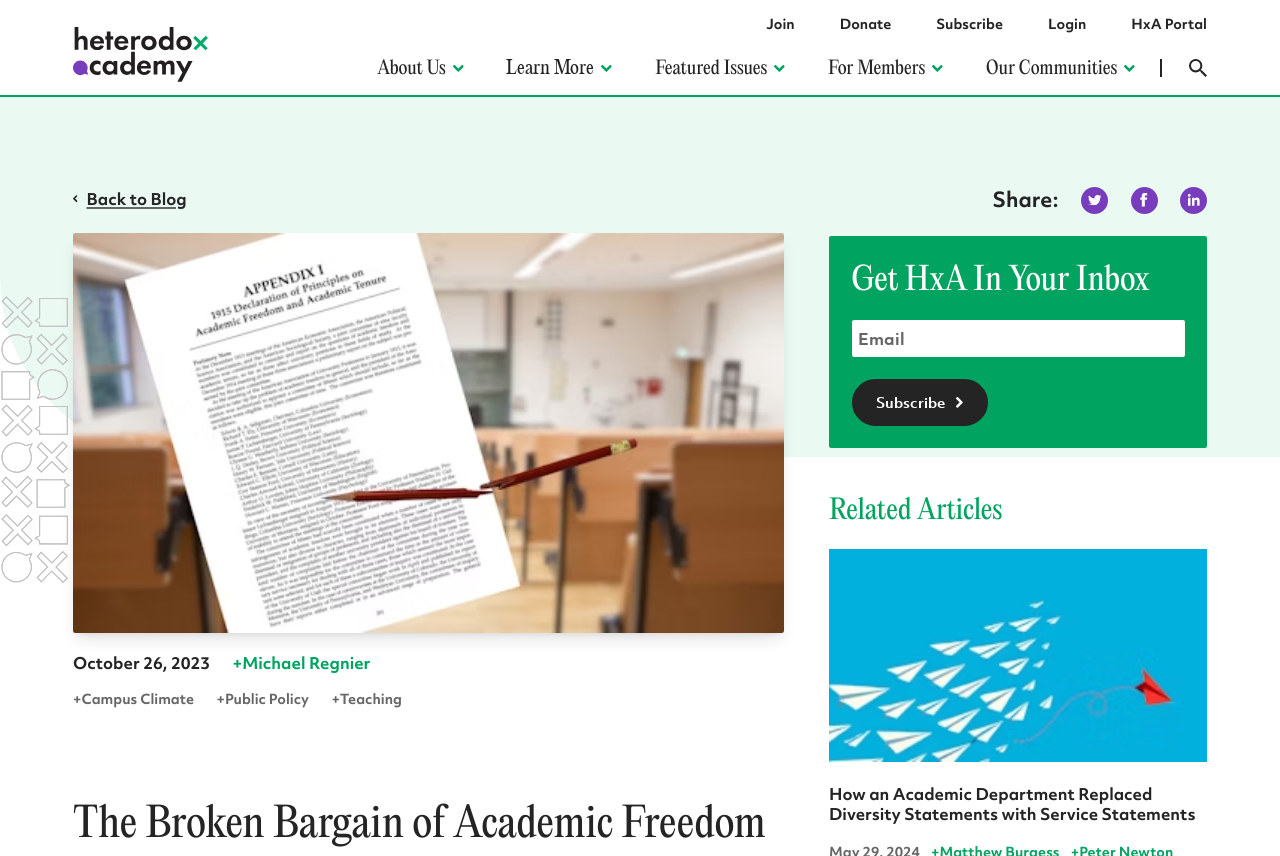From the element description: "parent_node: Email name="email" placeholder="Email"", extract the bounding box coordinates of the UI element. The coordinates should be expressed as four float numbers between 0 and 1, in the order [left, top, right, bottom].

[0.665, 0.374, 0.925, 0.417]